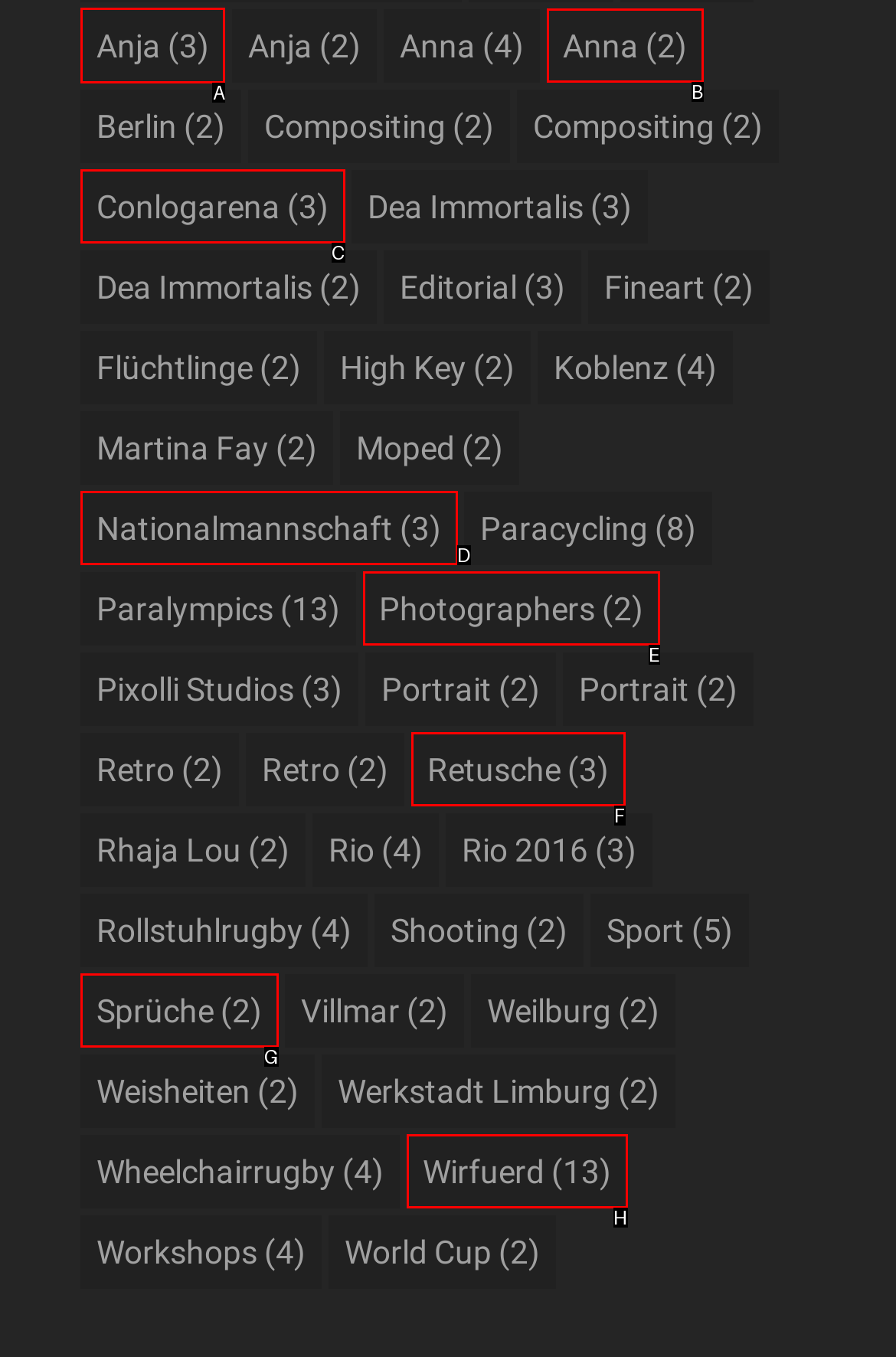Tell me which letter corresponds to the UI element that should be clicked to fulfill this instruction: Click on Anja
Answer using the letter of the chosen option directly.

A